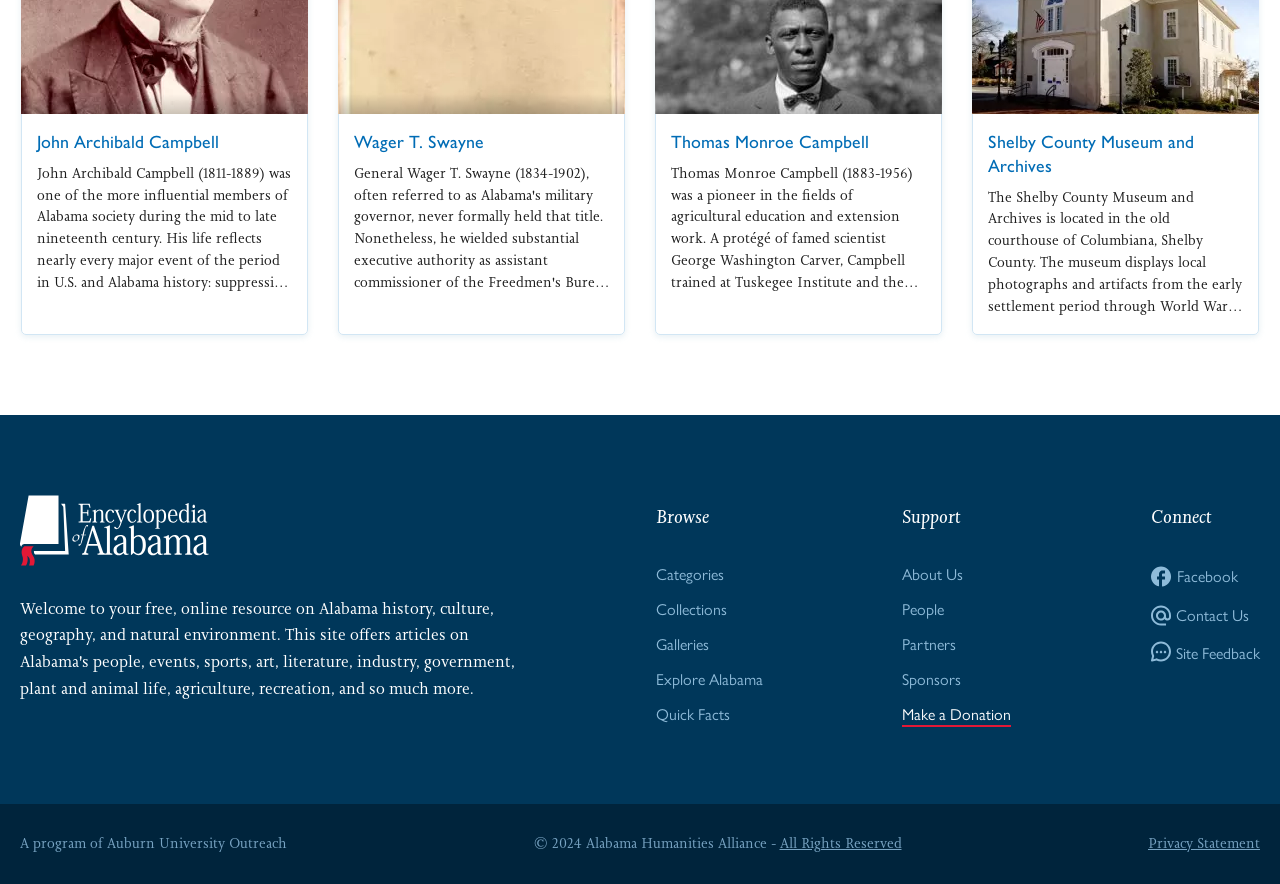Indicate the bounding box coordinates of the clickable region to achieve the following instruction: "Contact us."

[0.899, 0.681, 0.984, 0.711]